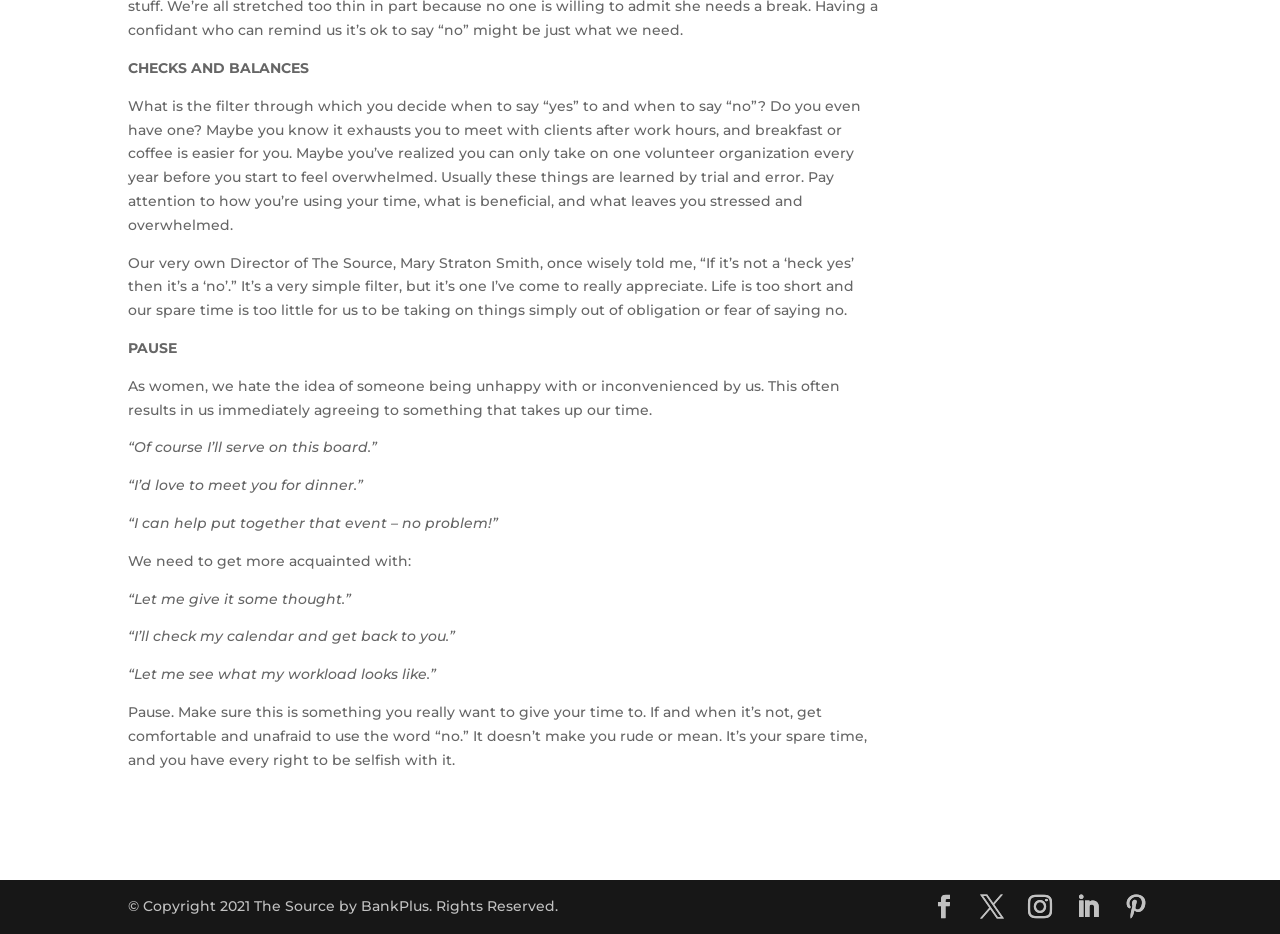Identify the bounding box of the UI element described as follows: "Facebook". Provide the coordinates as four float numbers in the range of 0 to 1 [left, top, right, bottom].

[0.728, 0.959, 0.747, 0.986]